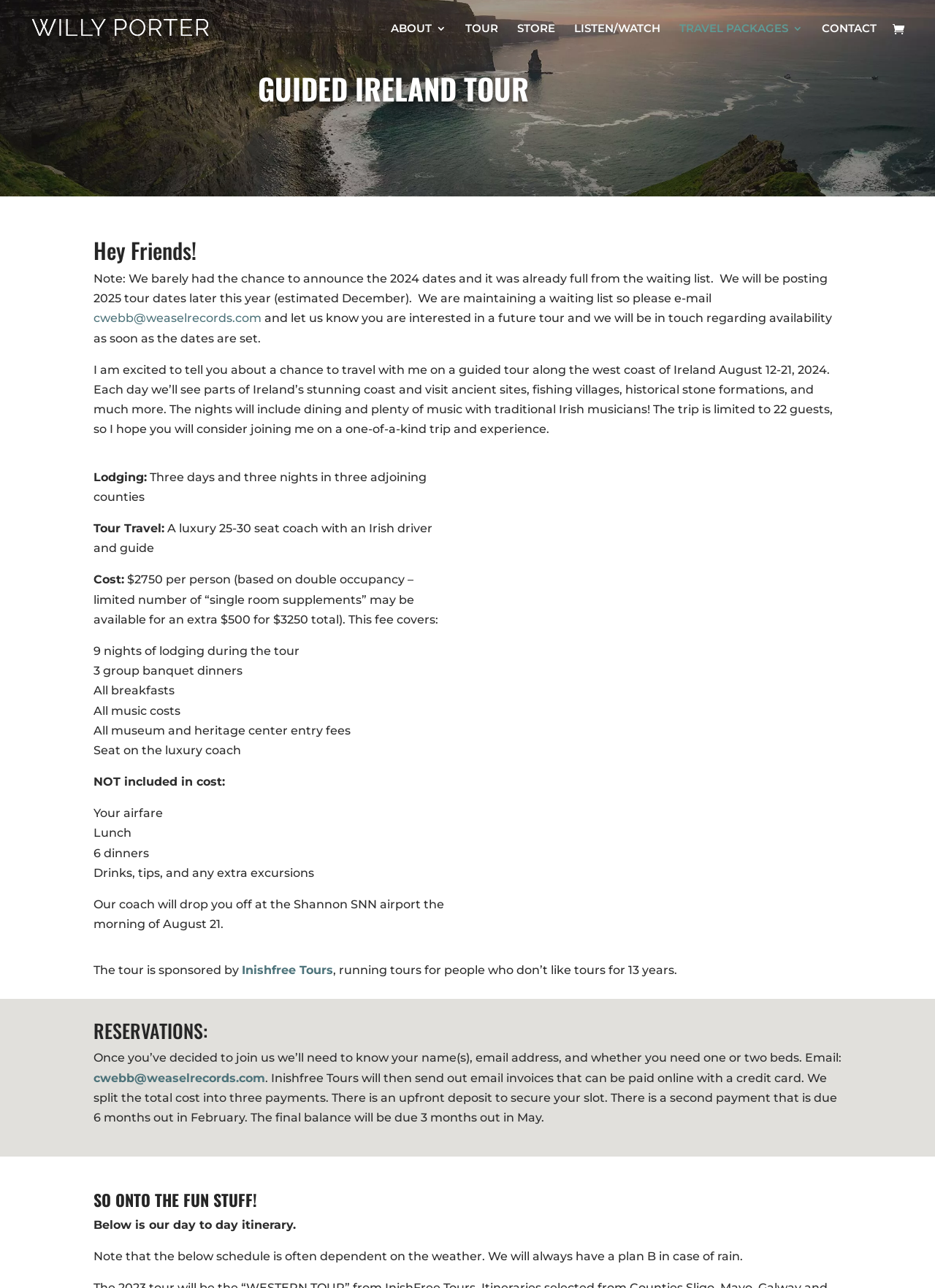What is the name of the guided tour?
Examine the image closely and answer the question with as much detail as possible.

Based on the webpage content, the name of the guided tour is 'Guided Ireland' which is mentioned in the heading 'Hey Friends!' and also in the link 'Guided Ireland - Willy Porter'.